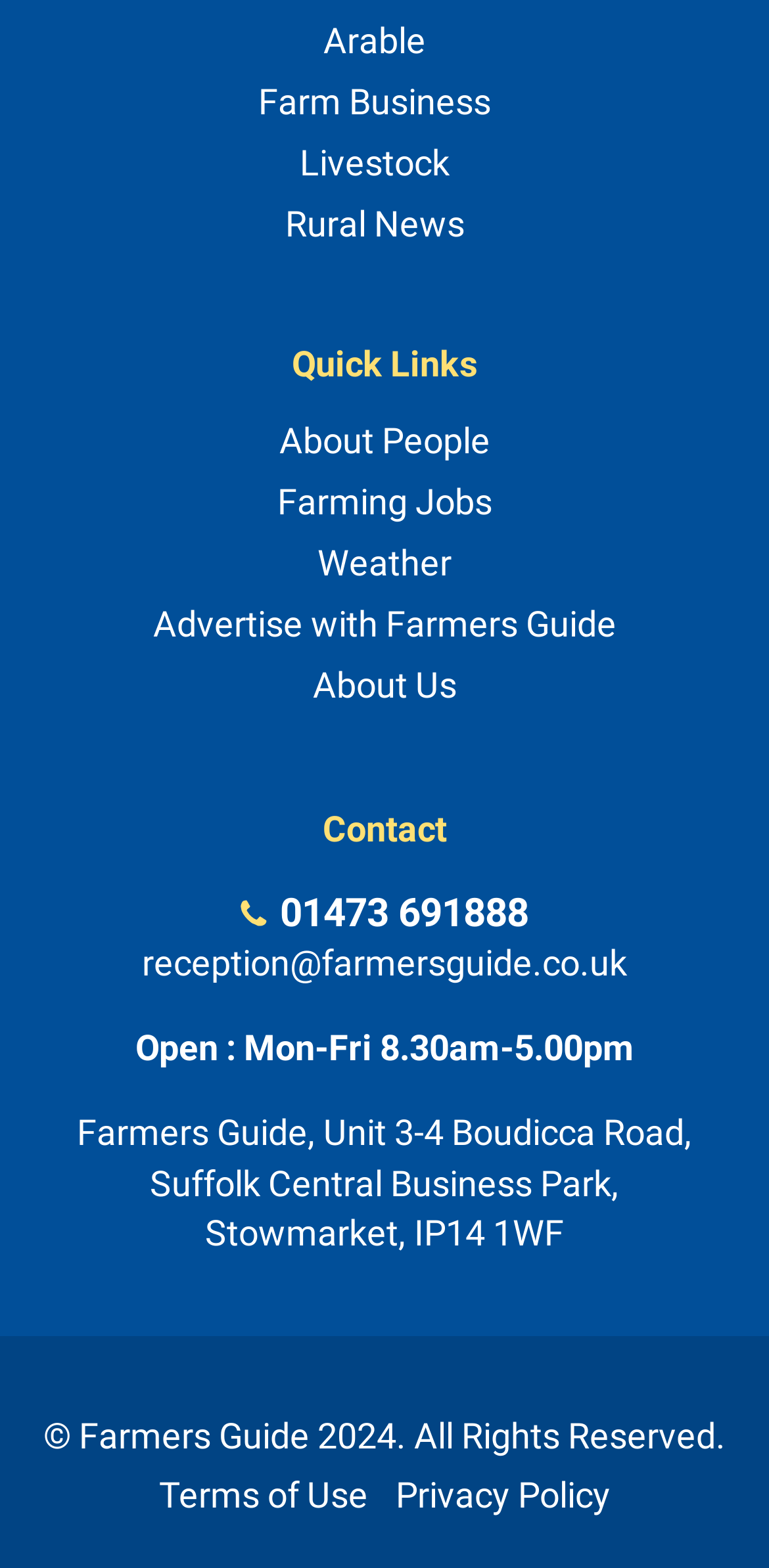Pinpoint the bounding box coordinates of the clickable area needed to execute the instruction: "Click on Arable". The coordinates should be specified as four float numbers between 0 and 1, i.e., [left, top, right, bottom].

[0.051, 0.012, 0.923, 0.038]